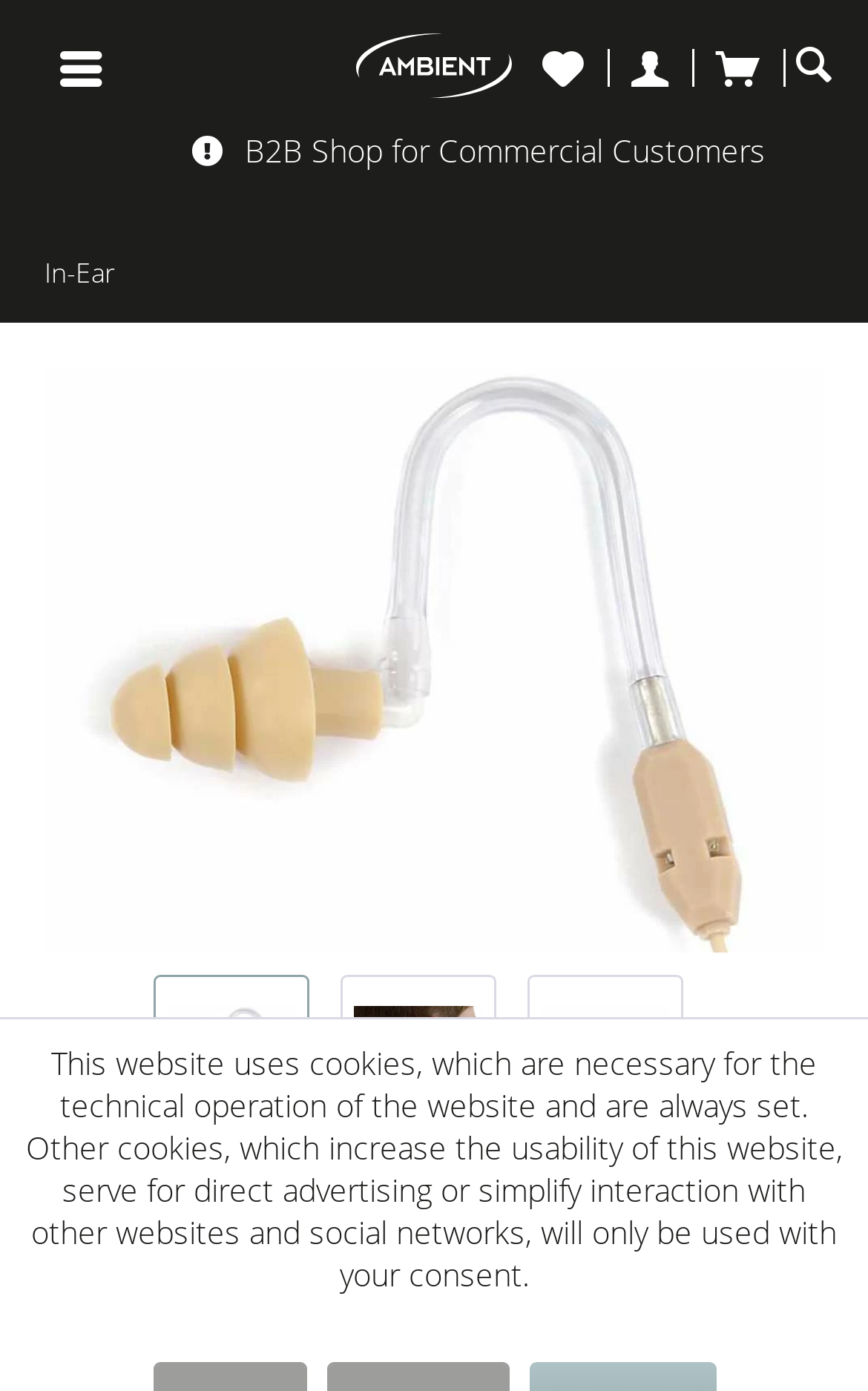Please find the bounding box coordinates of the clickable region needed to complete the following instruction: "View In-Ear products". The bounding box coordinates must consist of four float numbers between 0 and 1, i.e., [left, top, right, bottom].

[0.051, 0.16, 0.159, 0.232]